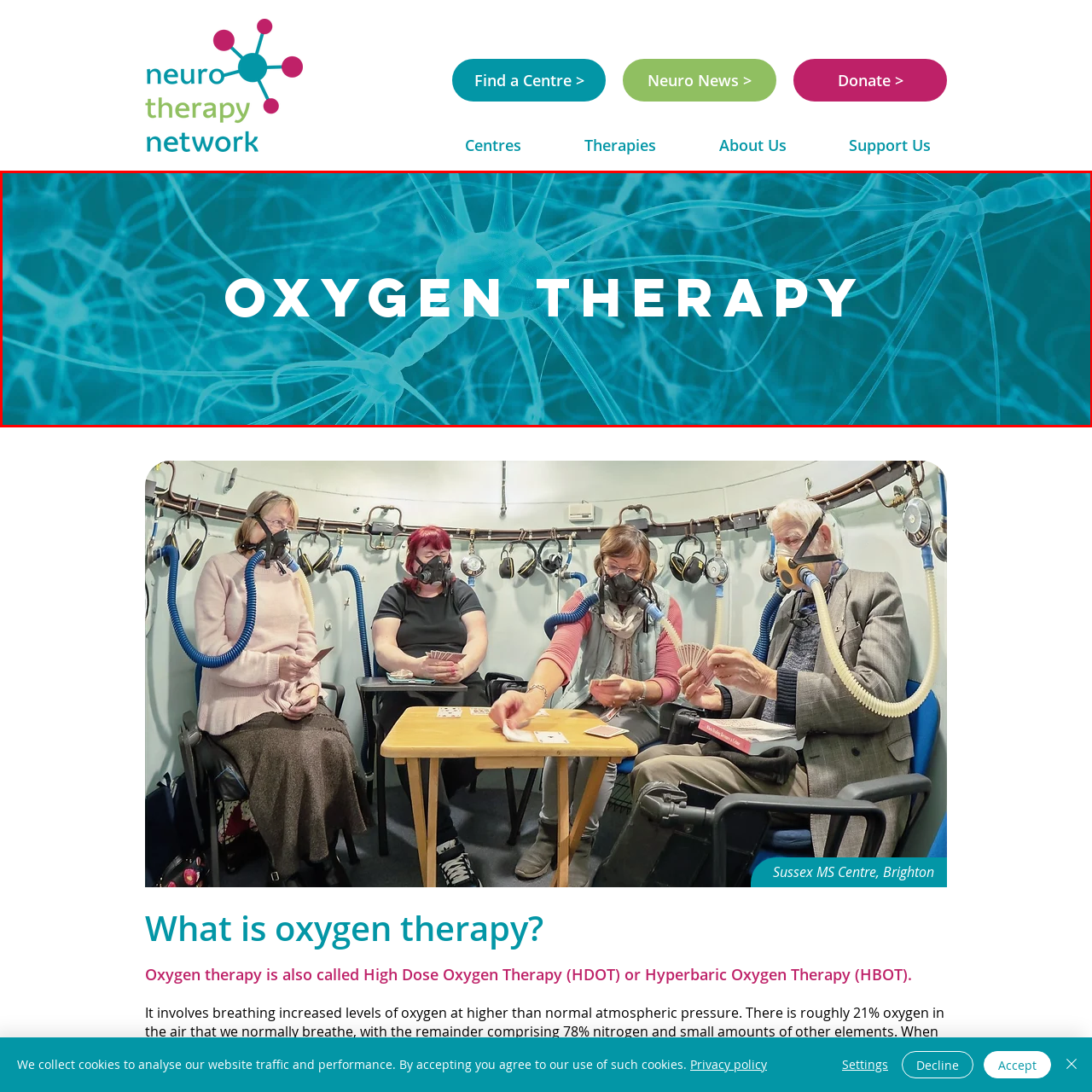Examine the image inside the red bounding box and deliver a thorough answer to the question that follows, drawing information from the image: What is the color of the font used for the text 'OXYGEN THERAPY'?

The caption states that the text 'OXYGEN THERAPY' is 'rendered in a striking white font', implying that the font color is white.